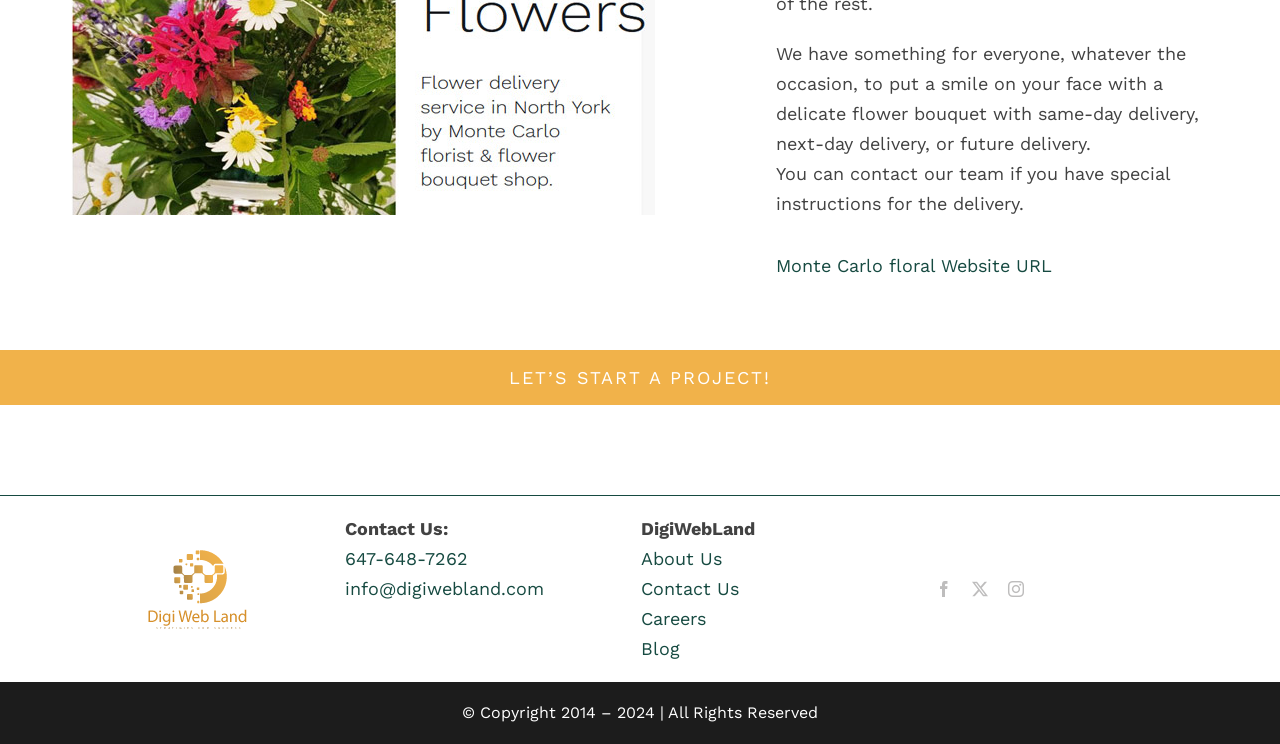Find the bounding box coordinates for the element described here: "About Us".

[0.5, 0.736, 0.564, 0.765]